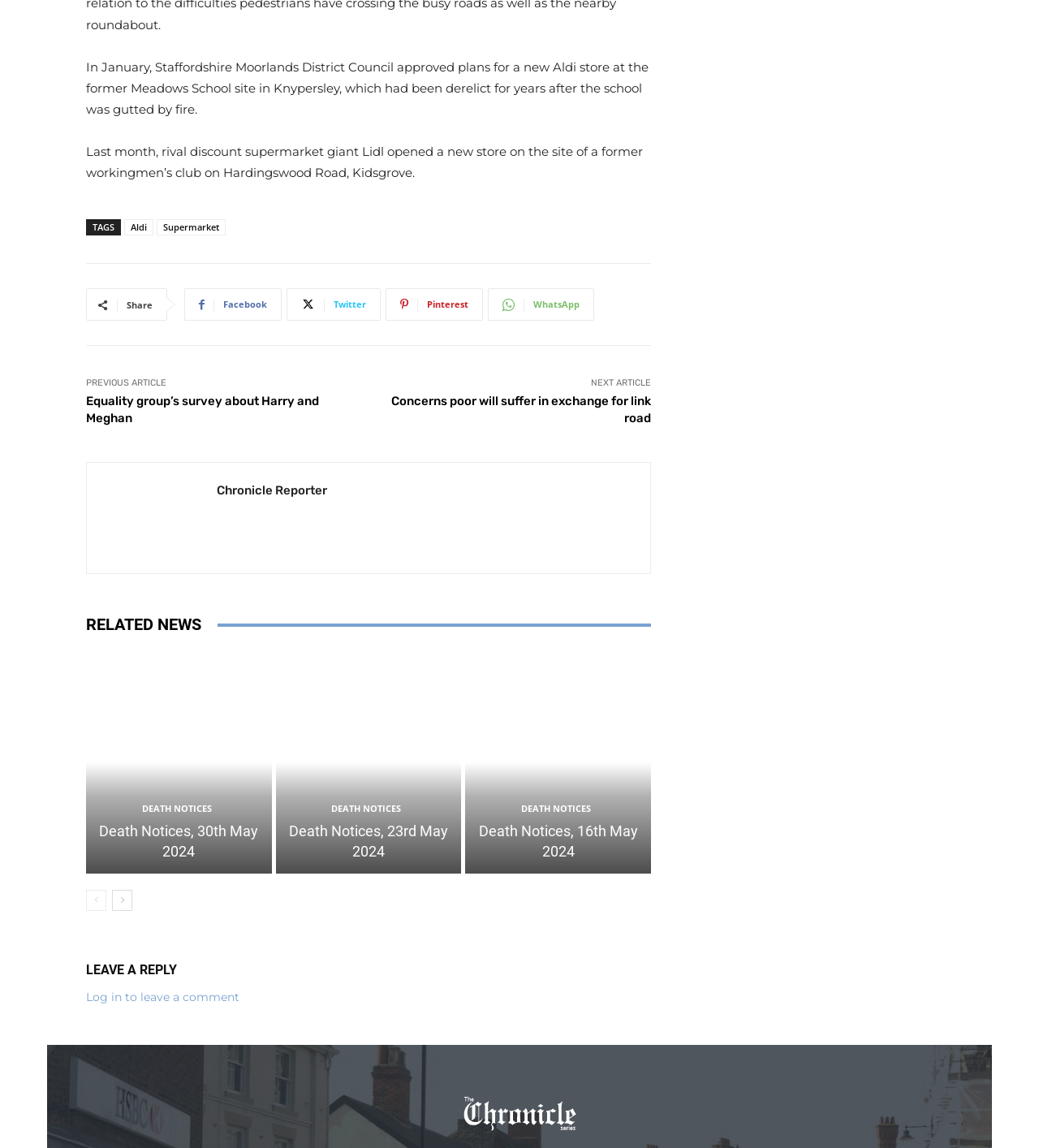Find the bounding box coordinates for the area you need to click to carry out the instruction: "Leave a reply". The coordinates should be four float numbers between 0 and 1, indicated as [left, top, right, bottom].

[0.083, 0.835, 0.627, 0.857]